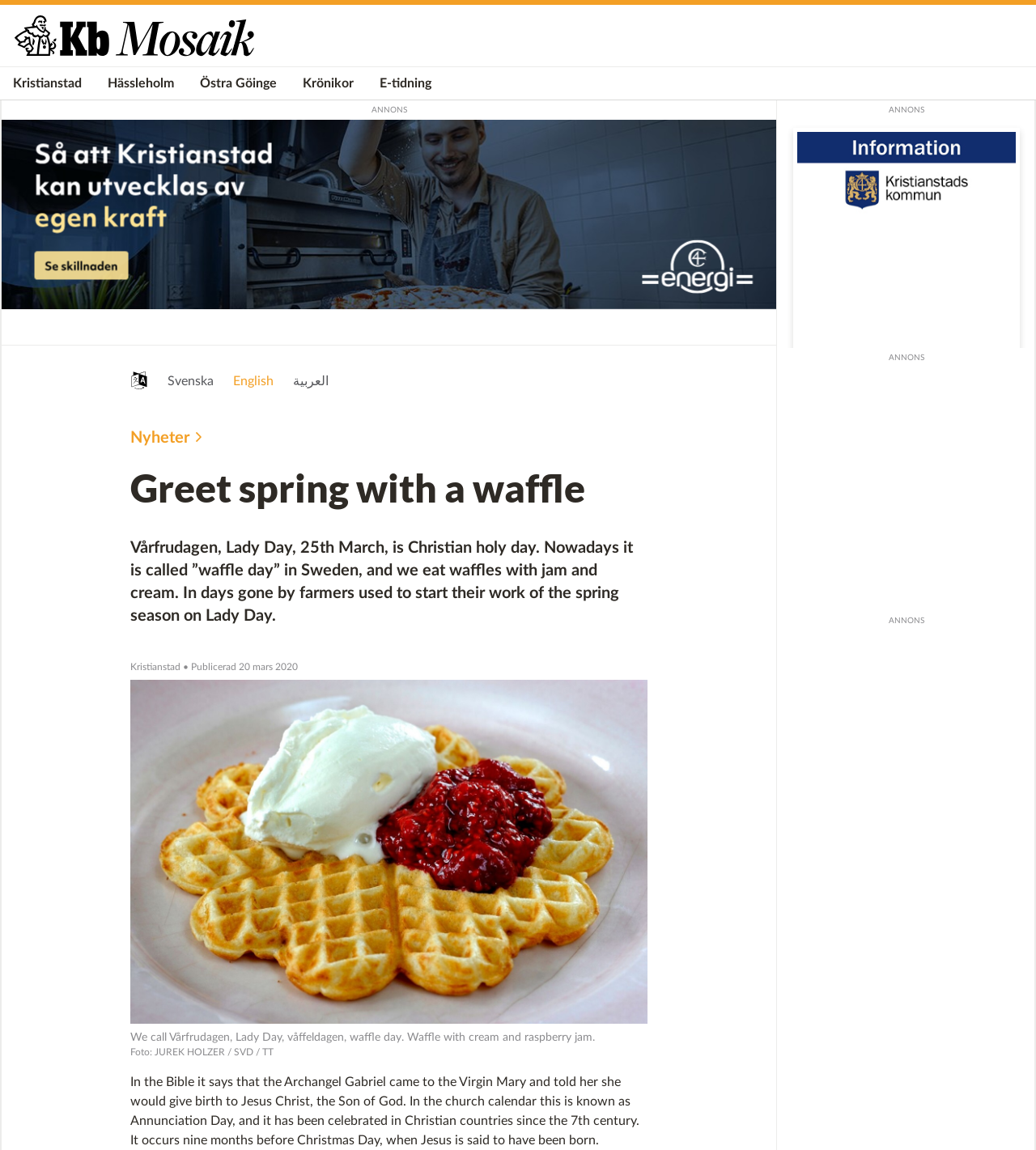What is Vårfrudagen also known as in Sweden? Look at the image and give a one-word or short phrase answer.

Waffle Day